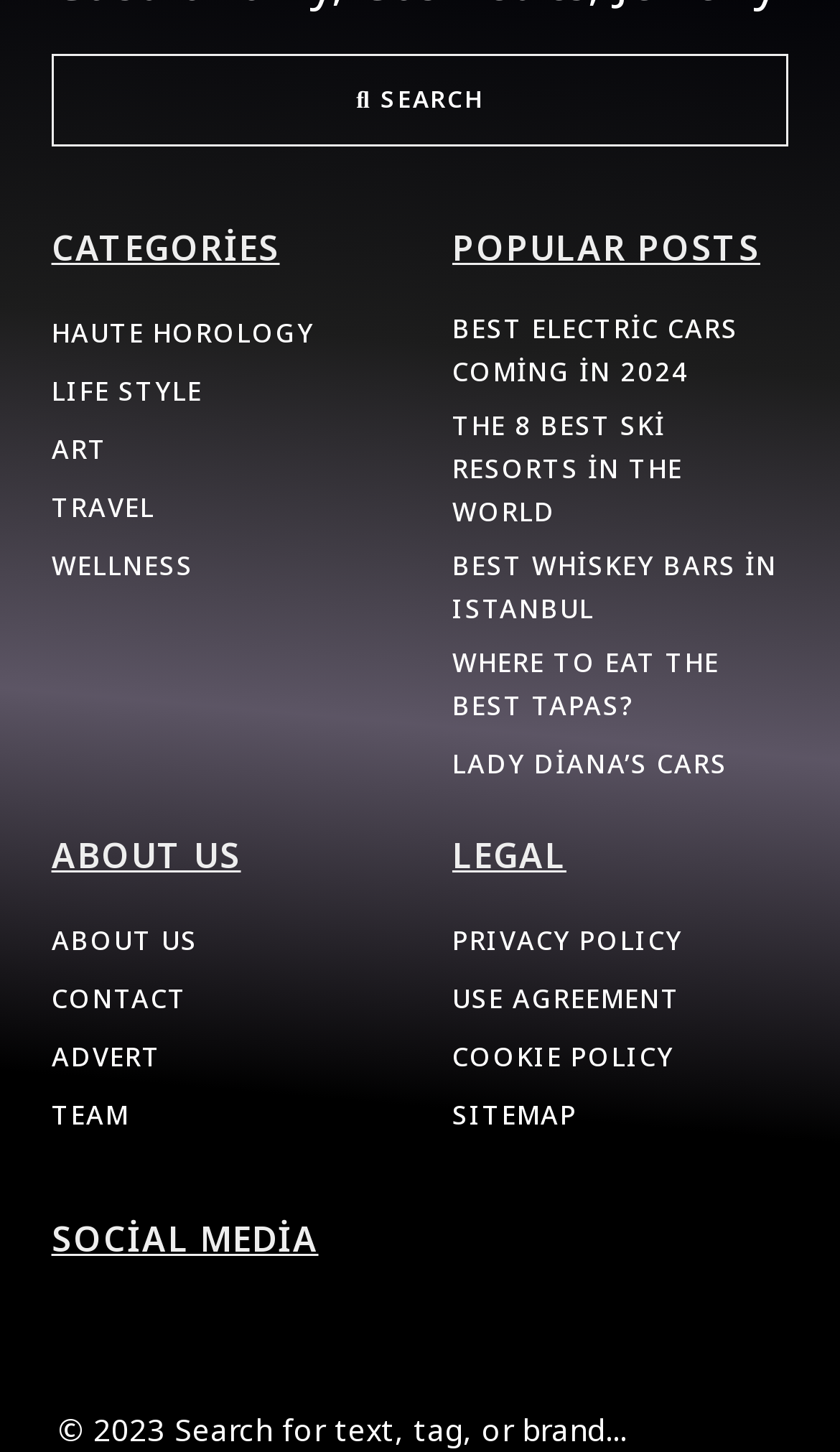From the details in the image, provide a thorough response to the question: What is the year of the copyright?

I looked at the static text at the bottom of the page, which says '© 2023 Search for text, tag, or brand...', and found the year of the copyright, which is 2023.